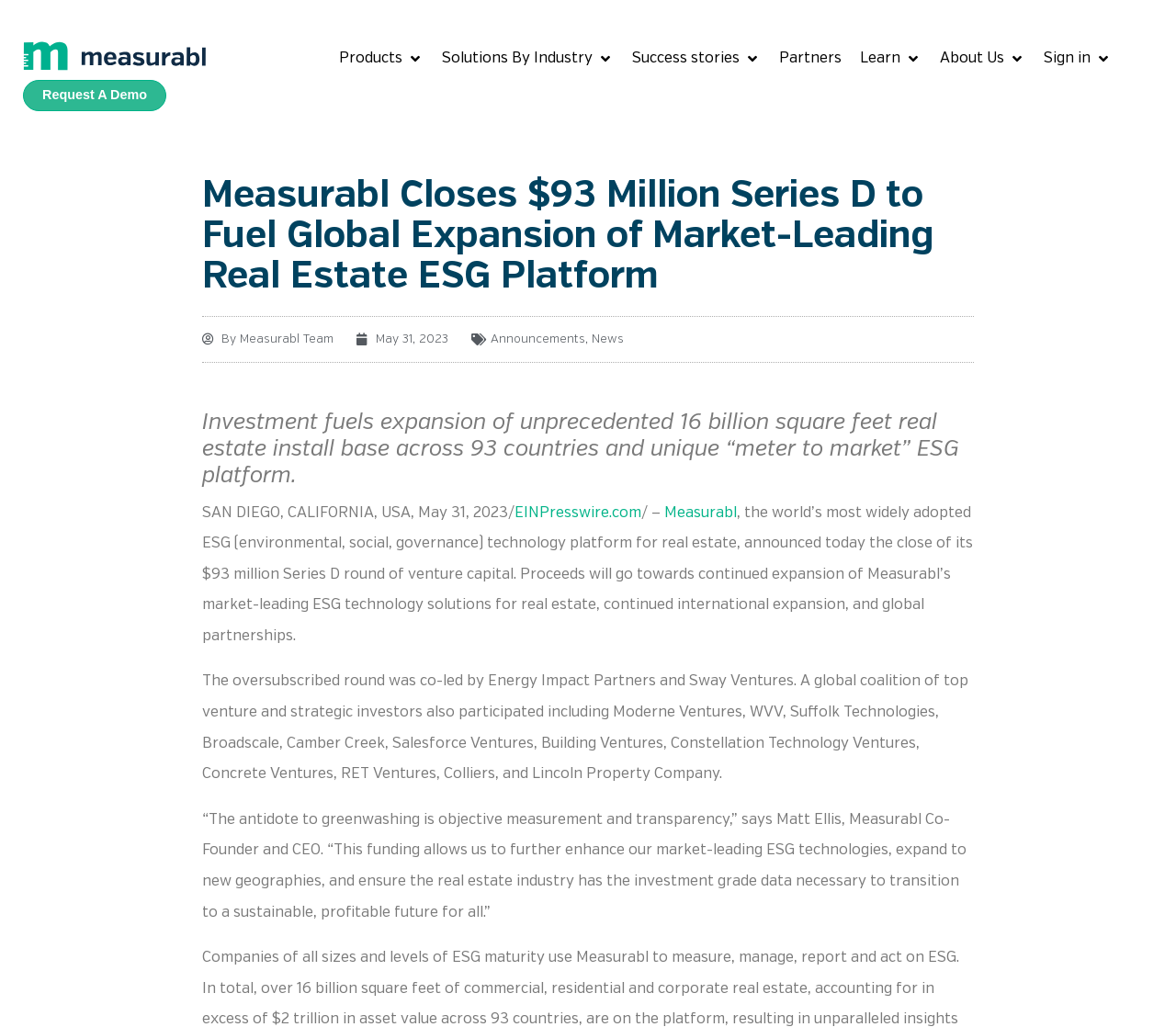Determine the bounding box of the UI component based on this description: "Sign in". The bounding box coordinates should be four float values between 0 and 1, i.e., [left, top, right, bottom].

[0.888, 0.046, 0.927, 0.068]